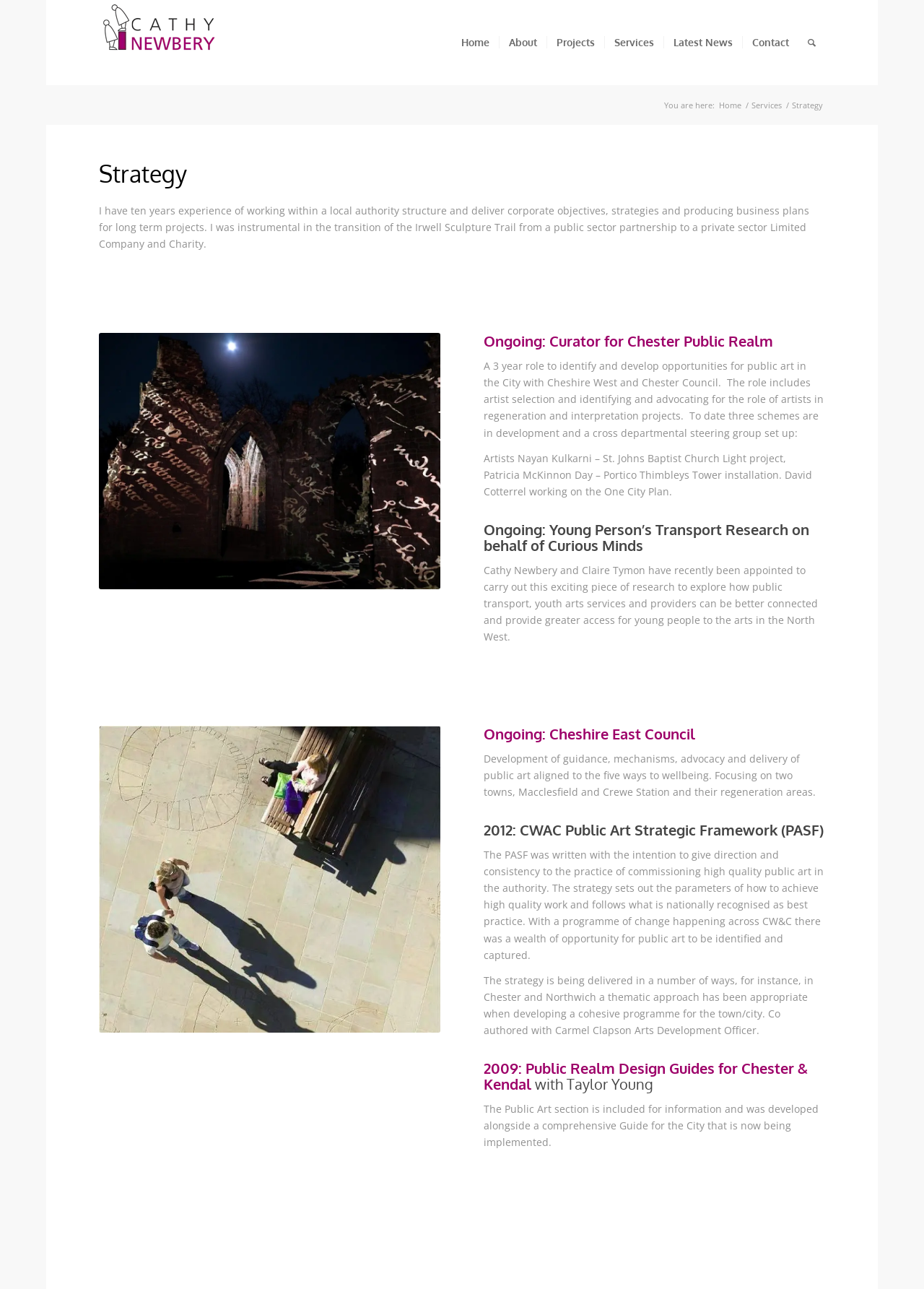Identify the bounding box coordinates of the part that should be clicked to carry out this instruction: "check Legal Notice".

None